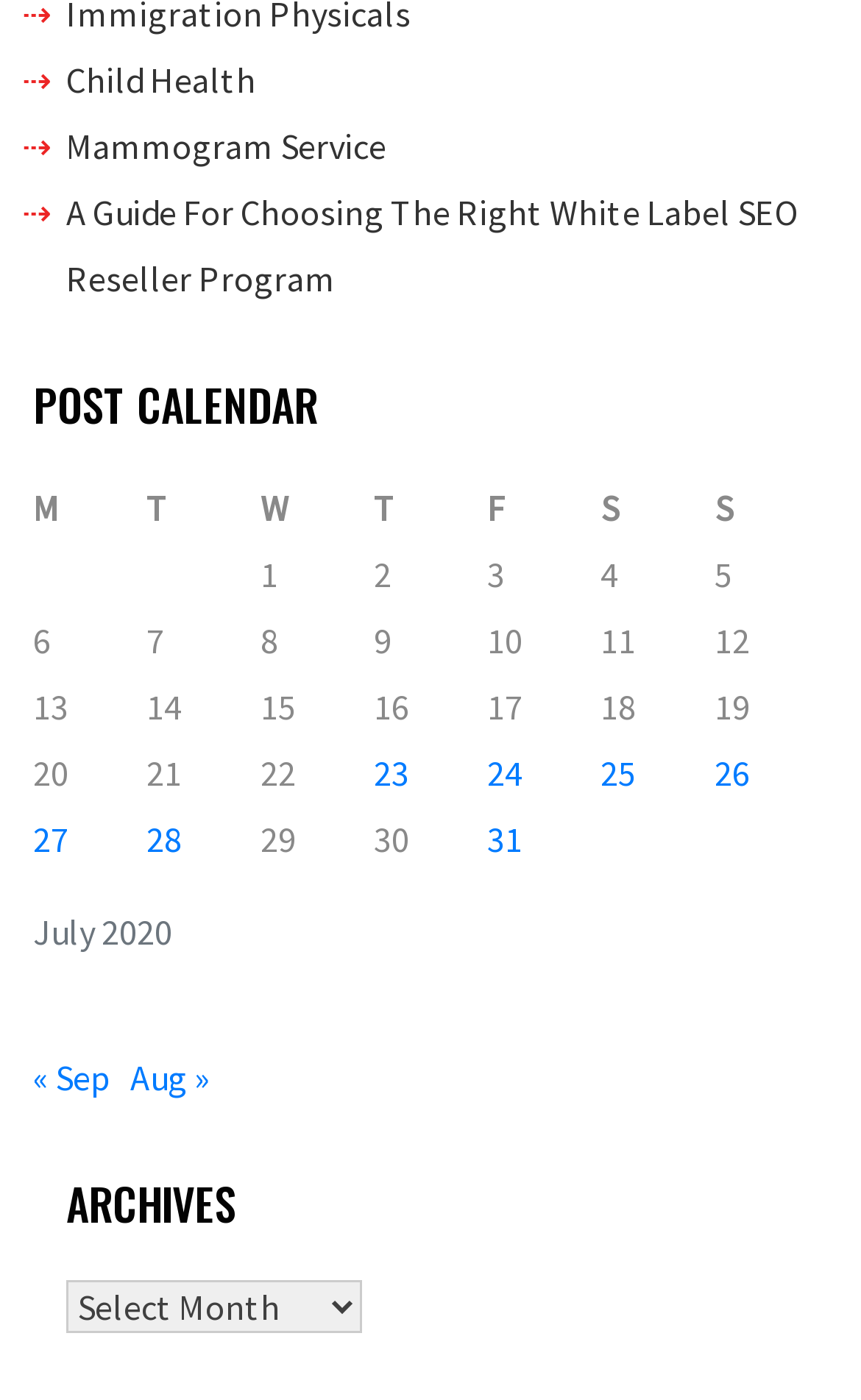Indicate the bounding box coordinates of the element that needs to be clicked to satisfy the following instruction: "Search for something". The coordinates should be four float numbers between 0 and 1, i.e., [left, top, right, bottom].

None